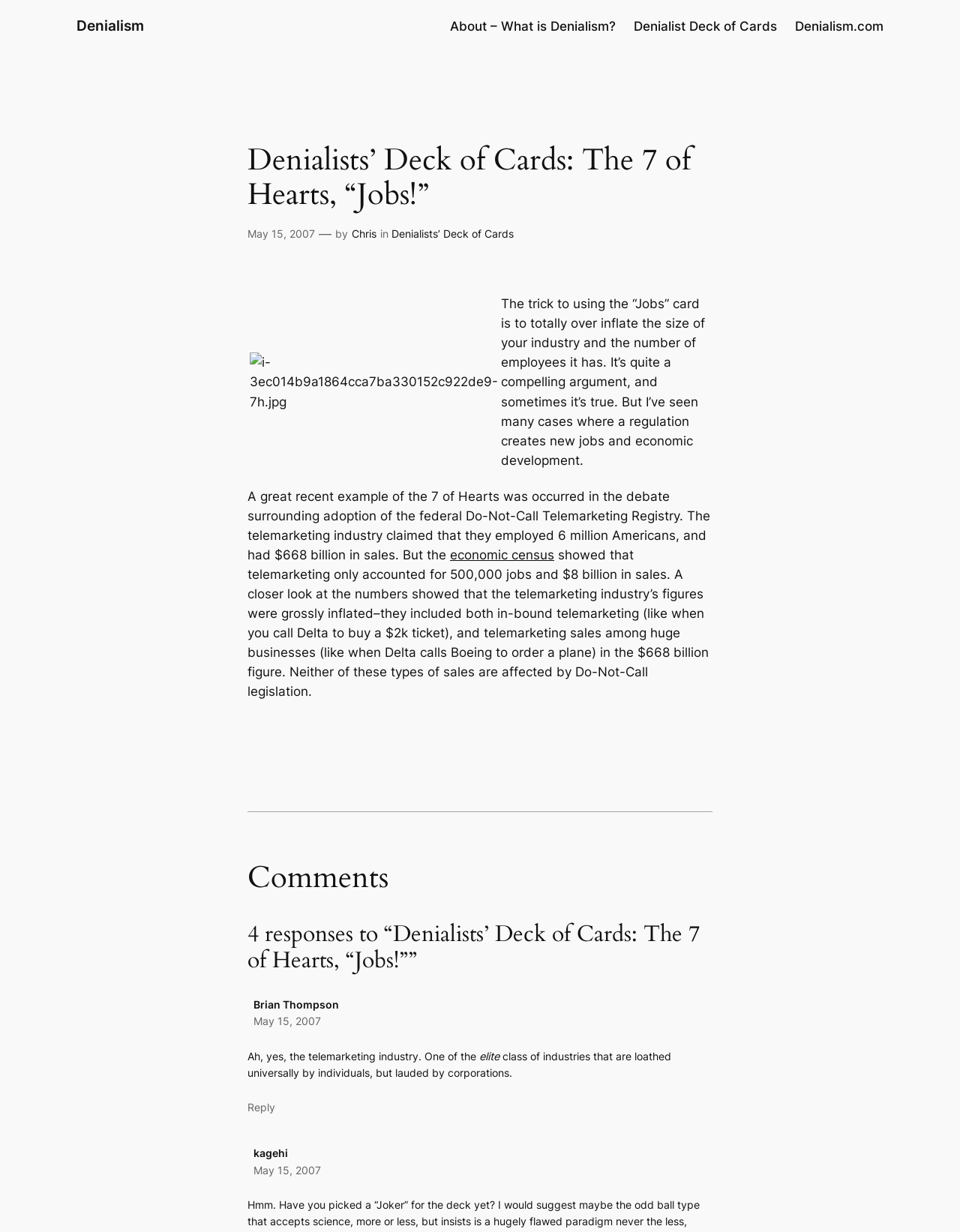Find and indicate the bounding box coordinates of the region you should select to follow the given instruction: "Go to Denialism homepage".

[0.828, 0.013, 0.92, 0.029]